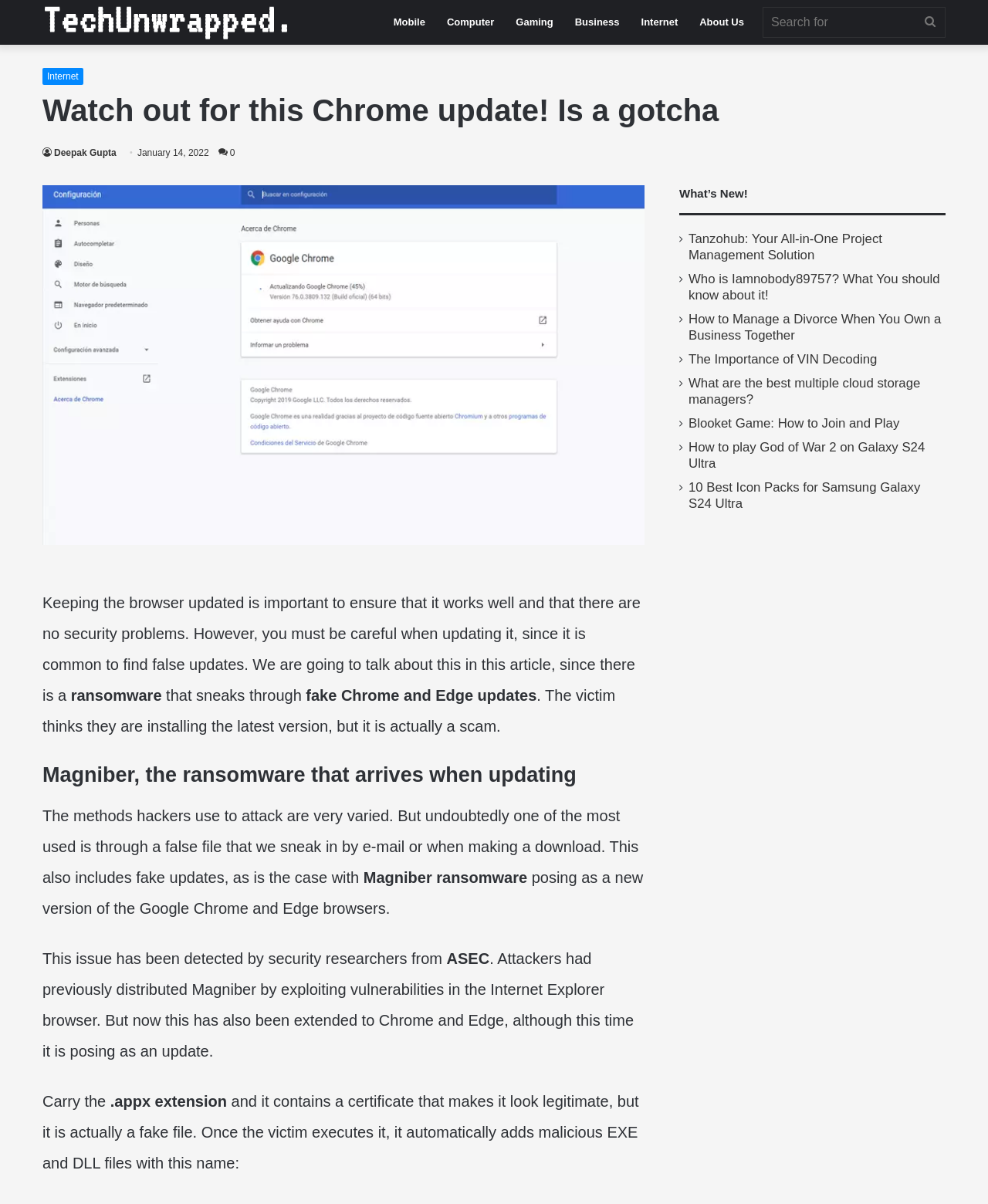Using the provided description Search for, find the bounding box coordinates for the UI element. Provide the coordinates in (top-left x, top-left y, bottom-right x, bottom-right y) format, ensuring all values are between 0 and 1.

[0.926, 0.0, 0.957, 0.037]